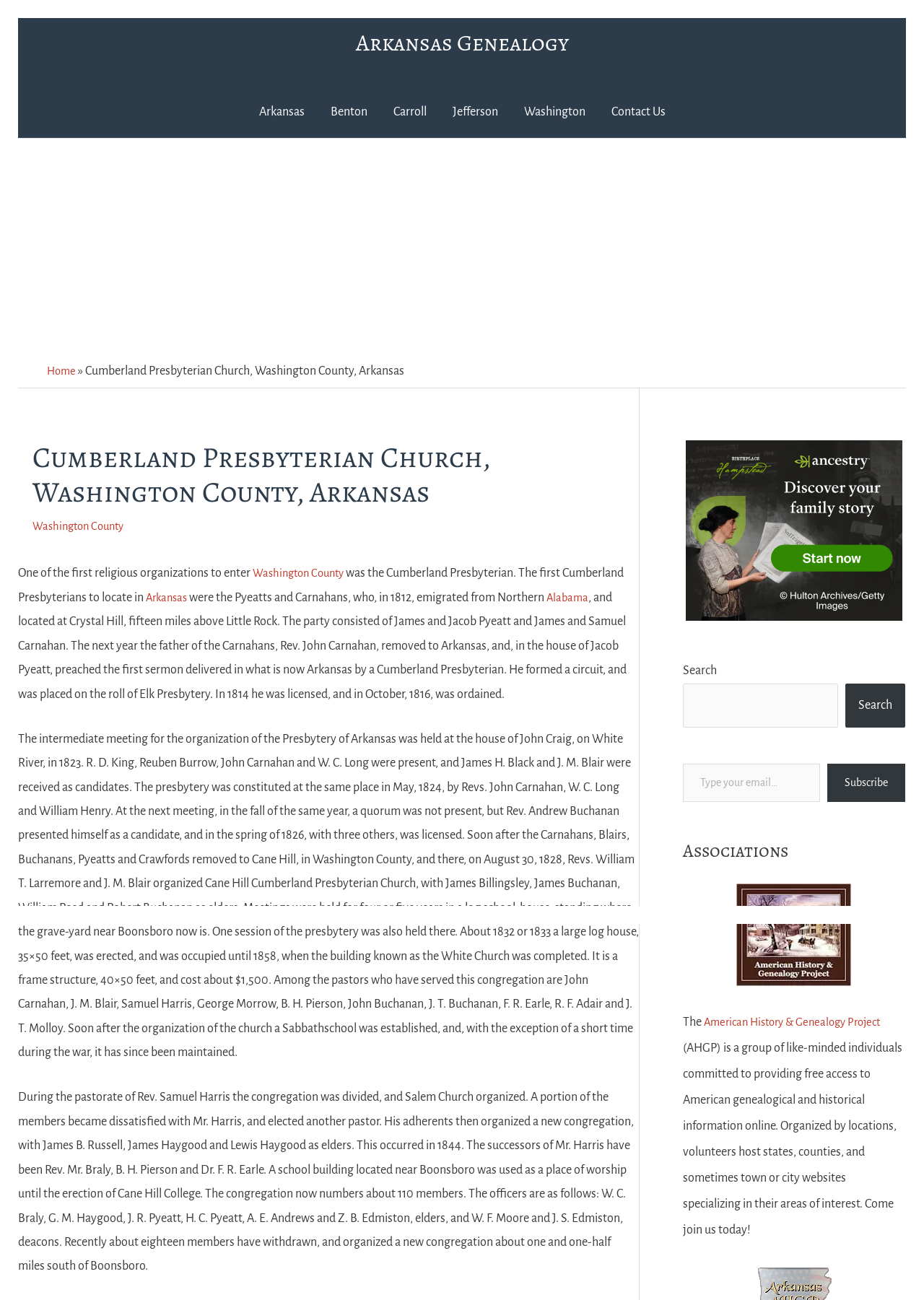What is the number of members in the Cane Hill Cumberland Presbyterian Church?
Based on the image, answer the question in a detailed manner.

The question is asking about the number of members in the Cane Hill Cumberland Presbyterian Church. According to the webpage, the congregation now numbers about 110 members. Therefore, the answer is about 110.